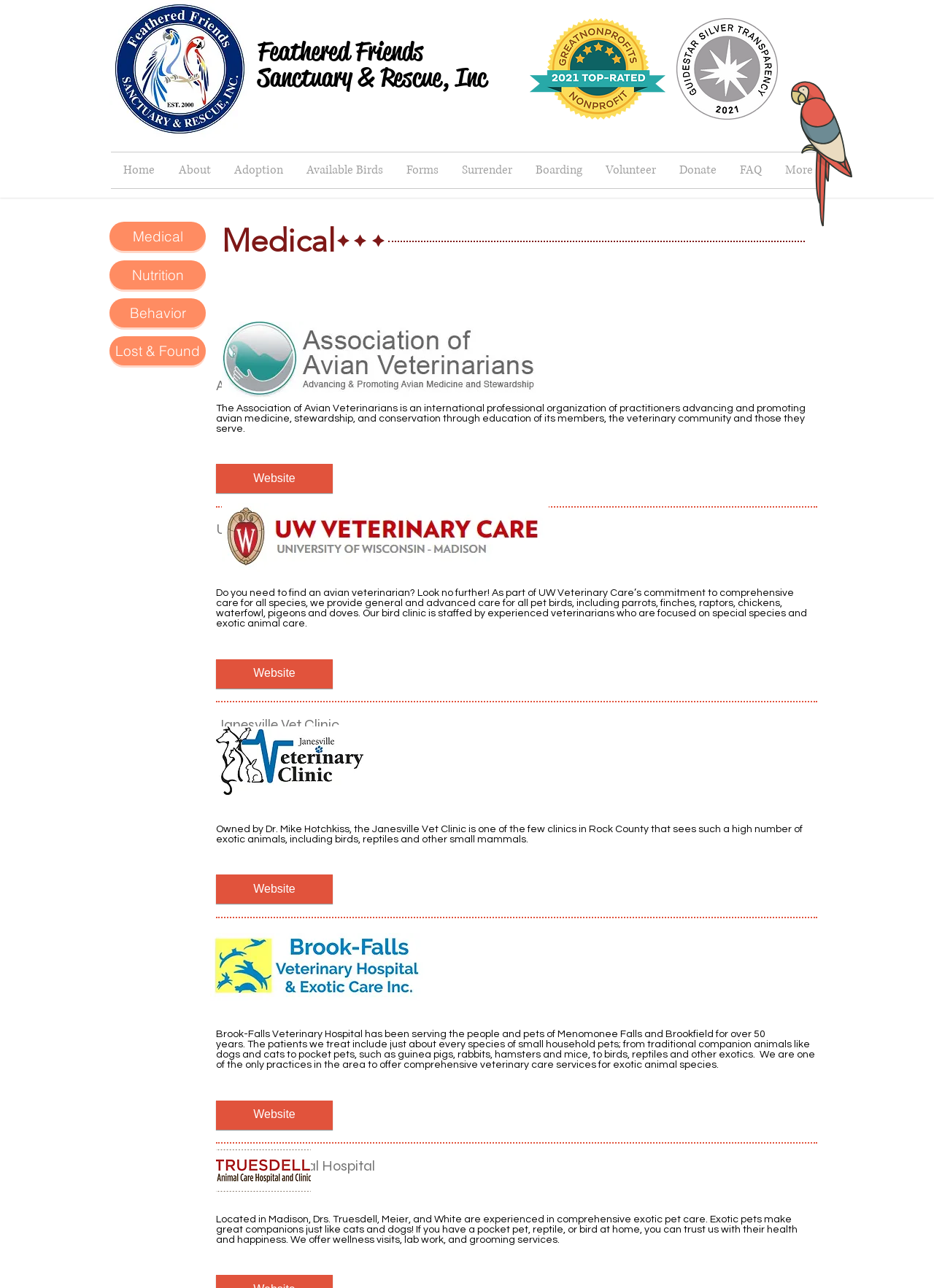Please respond to the question using a single word or phrase:
What is the name of the sanctuary?

Feathered Friends Sanctuary & Rescue, Inc